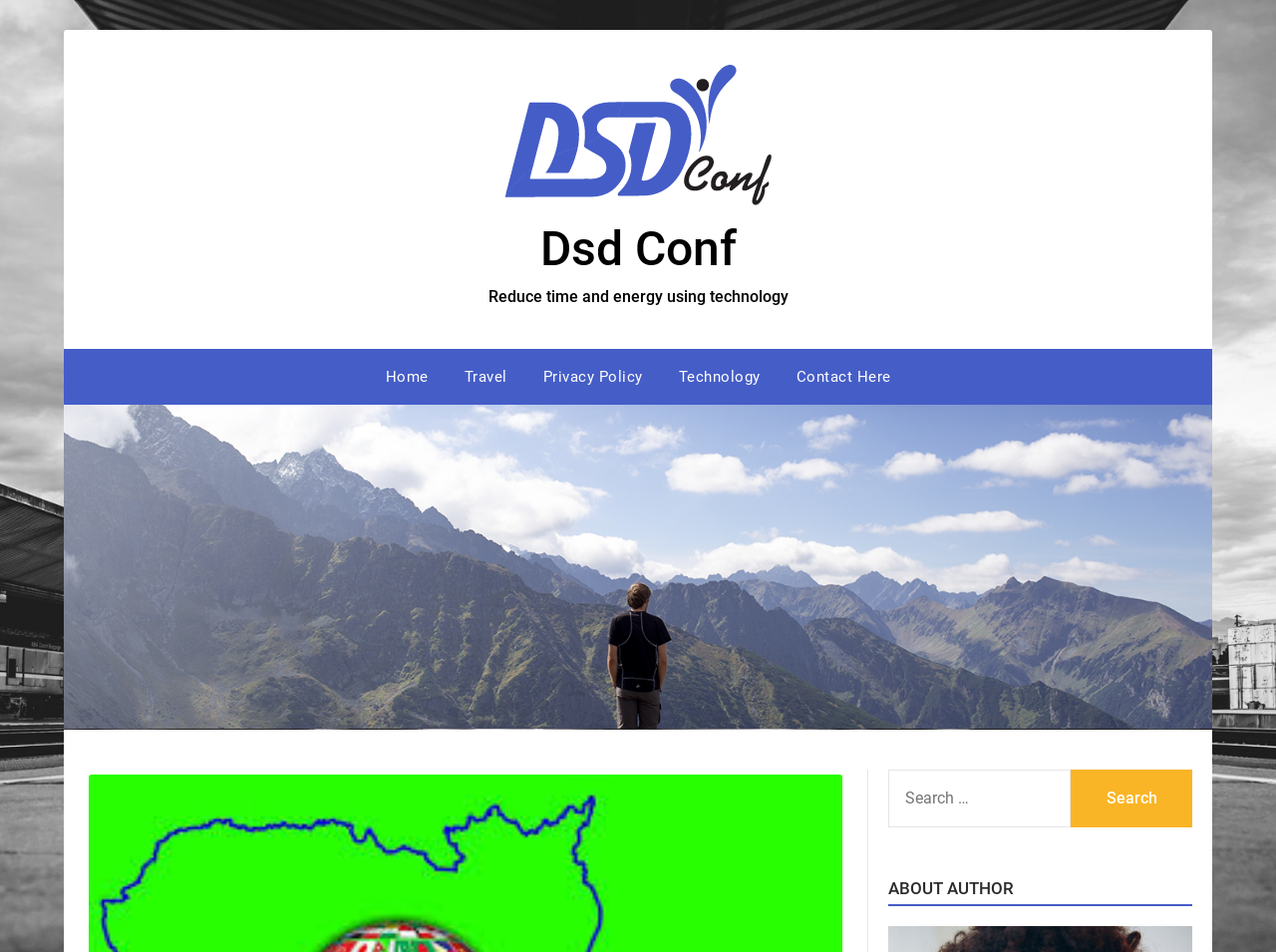Give a one-word or short phrase answer to the question: 
What is the topic of the webpage?

Translation company